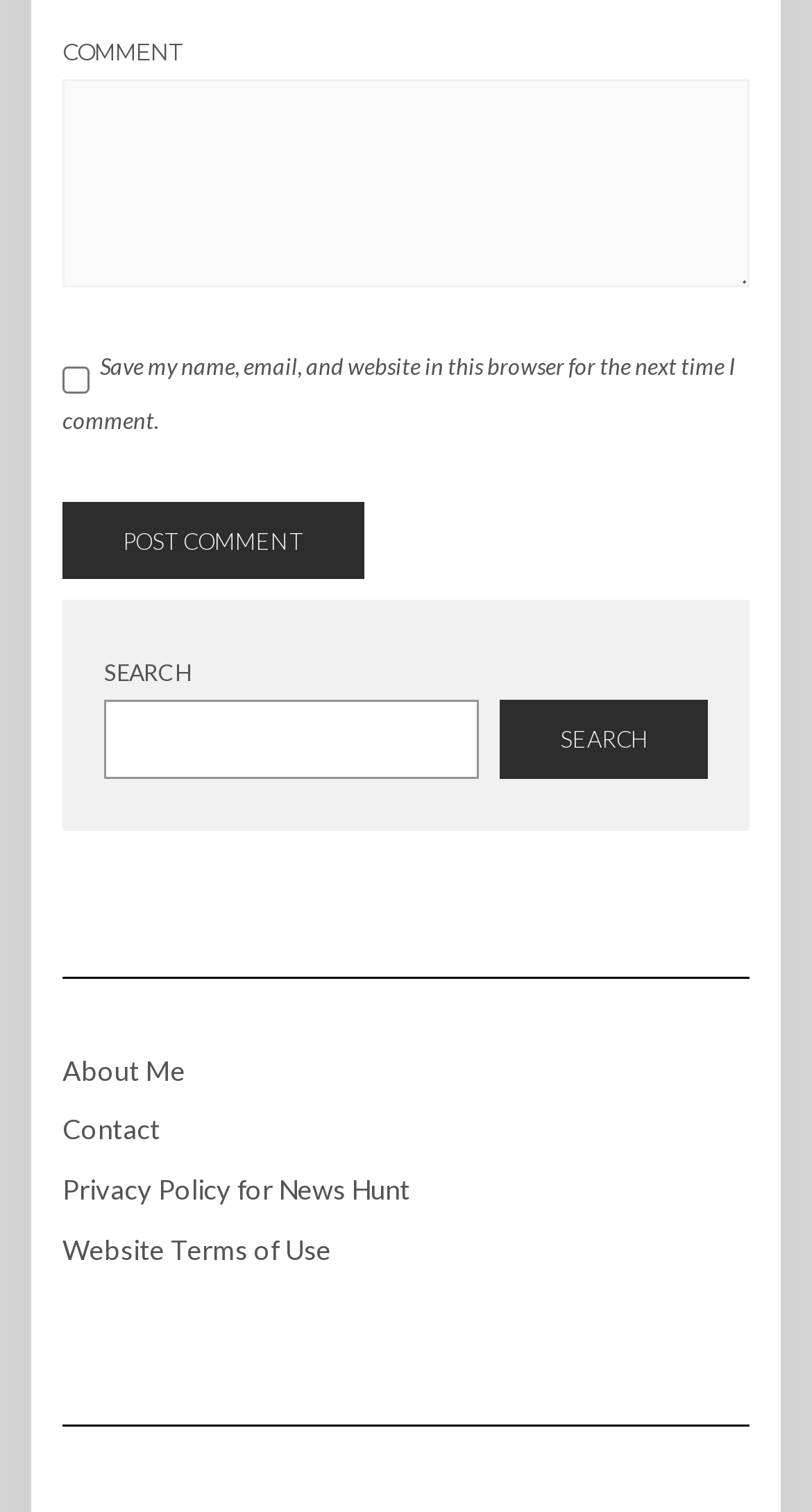Please identify the bounding box coordinates of the element's region that should be clicked to execute the following instruction: "post a comment". The bounding box coordinates must be four float numbers between 0 and 1, i.e., [left, top, right, bottom].

[0.077, 0.332, 0.449, 0.384]